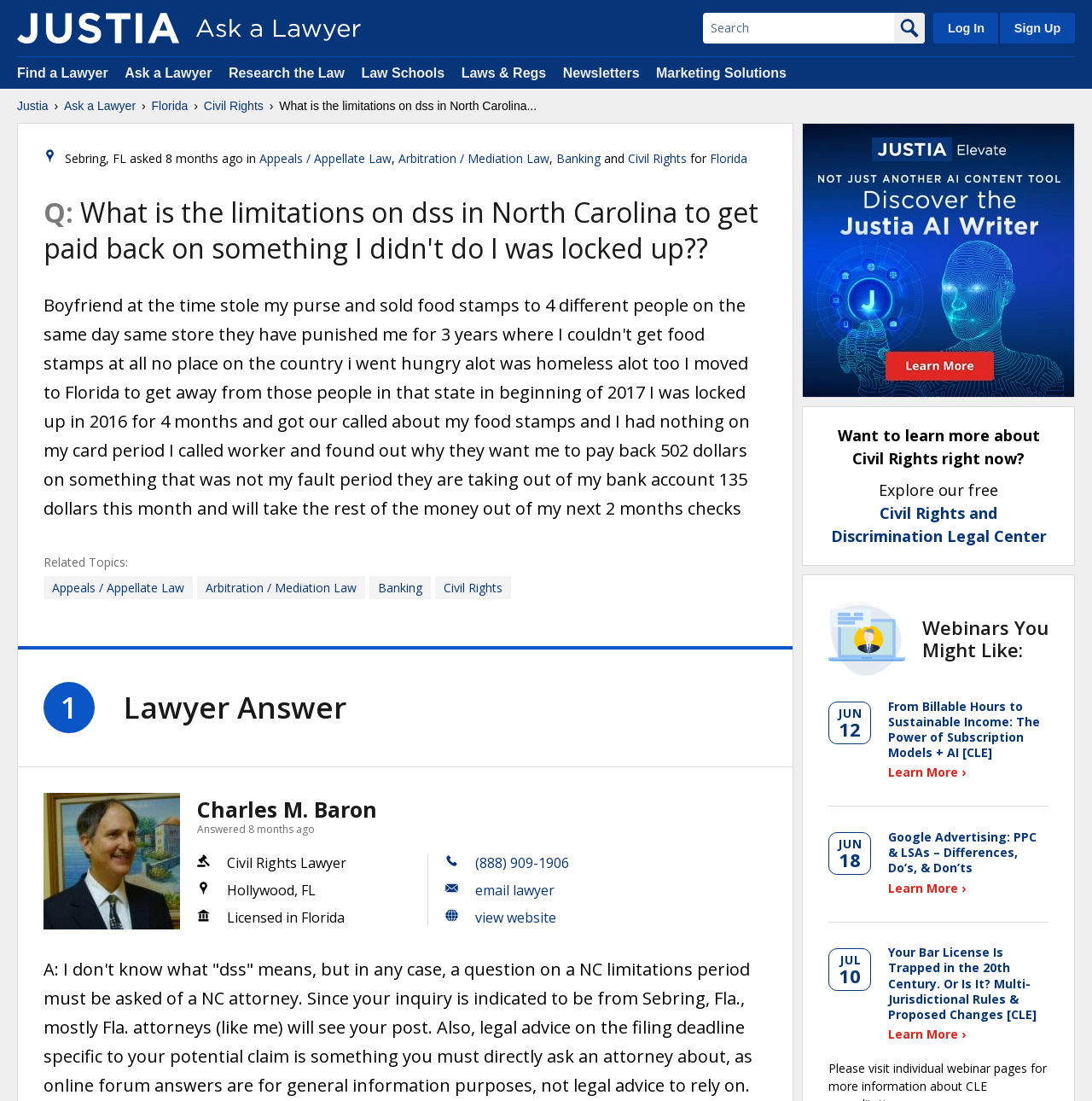Determine the bounding box coordinates of the element that should be clicked to execute the following command: "Visit the 'Threads' website".

None